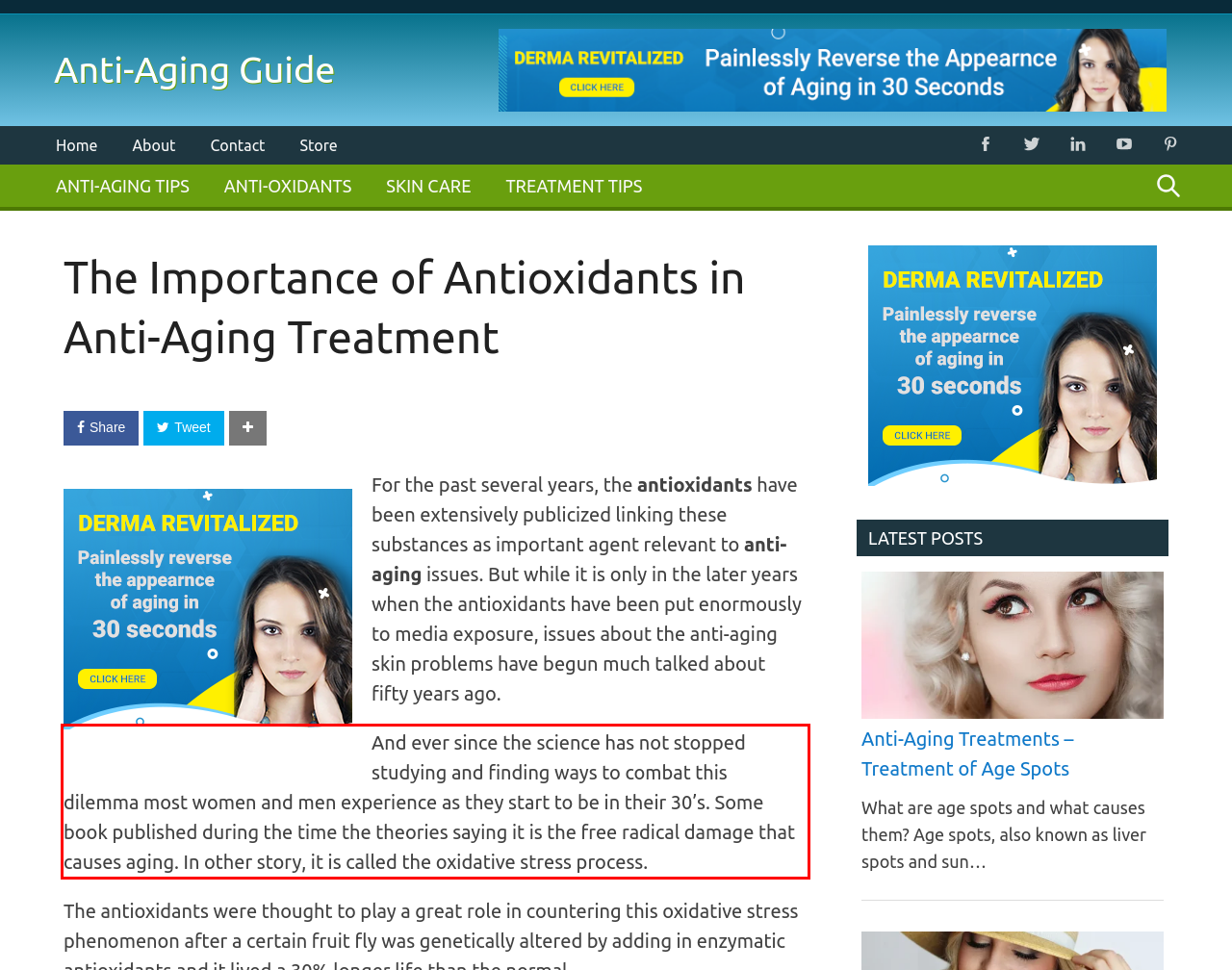Using the webpage screenshot, recognize and capture the text within the red bounding box.

And ever since the science has not stopped studying and finding ways to combat this dilemma most women and men experience as they start to be in their 30’s. Some book published during the time the theories saying it is the free radical damage that causes aging. In other story, it is called the oxidative stress process.